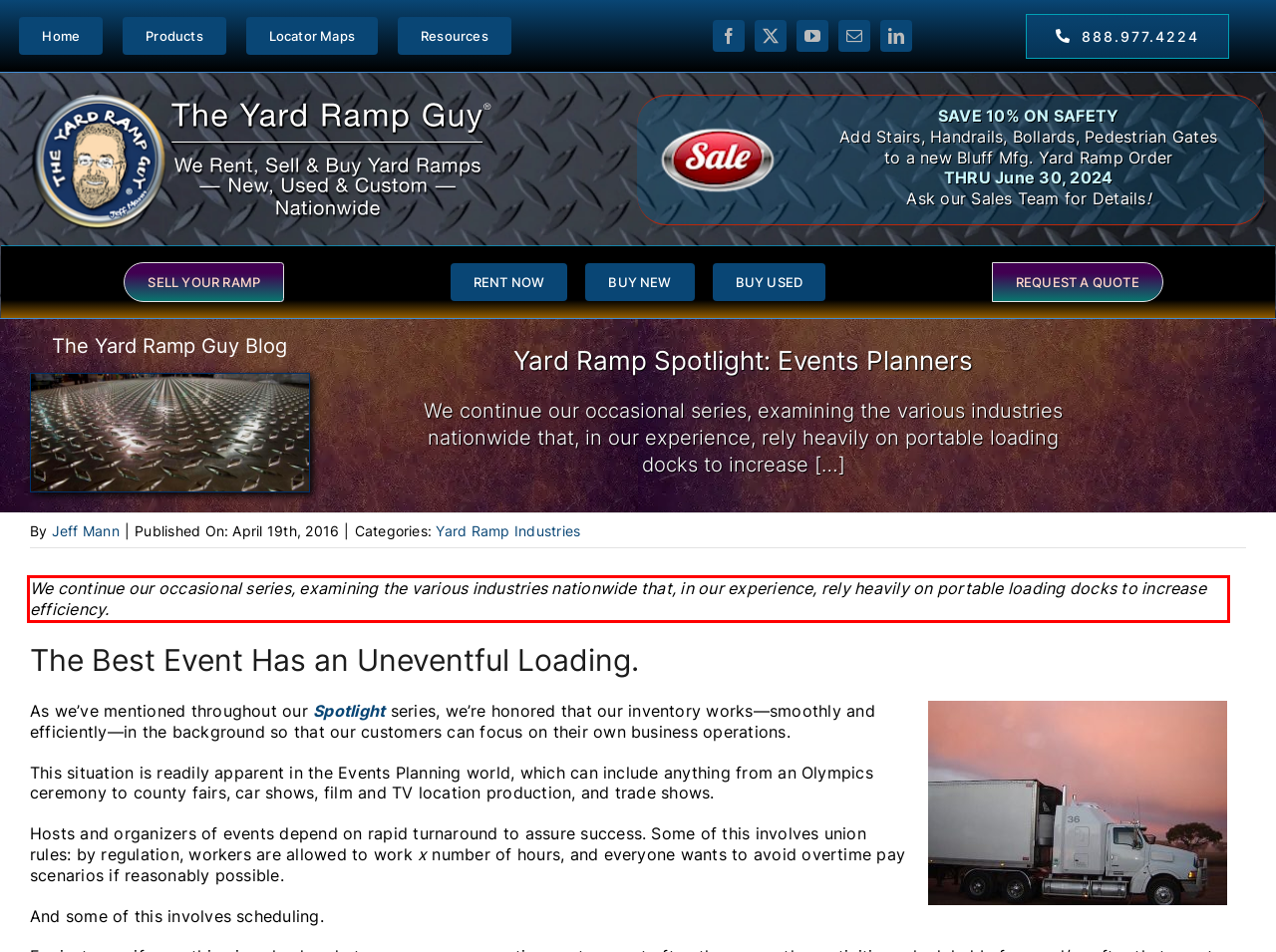Given a screenshot of a webpage containing a red bounding box, perform OCR on the text within this red bounding box and provide the text content.

We continue our occasional series, examining the various industries nationwide that, in our experience, rely heavily on portable loading docks to increase efficiency.